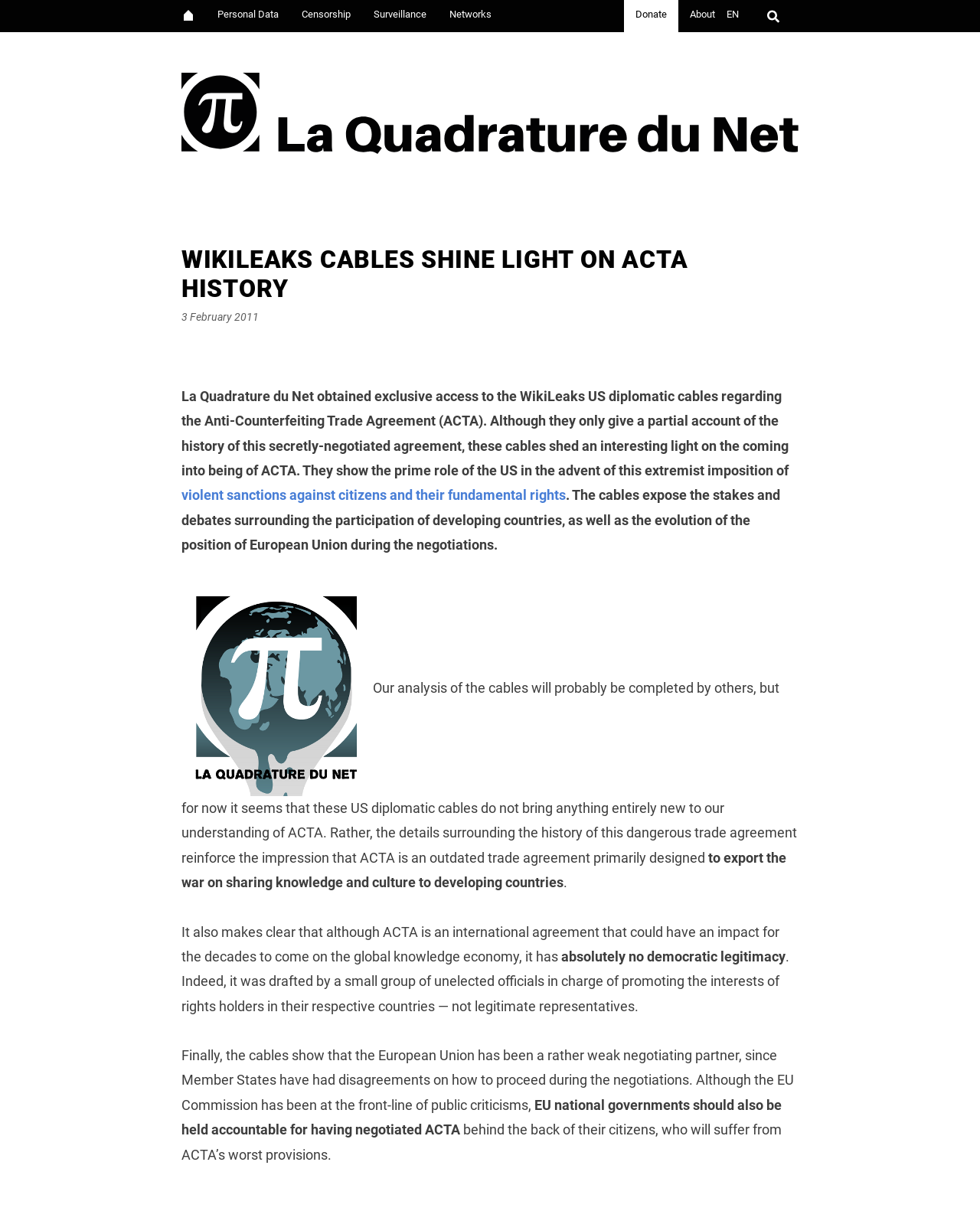Provide a brief response to the question below using one word or phrase:
What is the topic of the article?

ACTA History